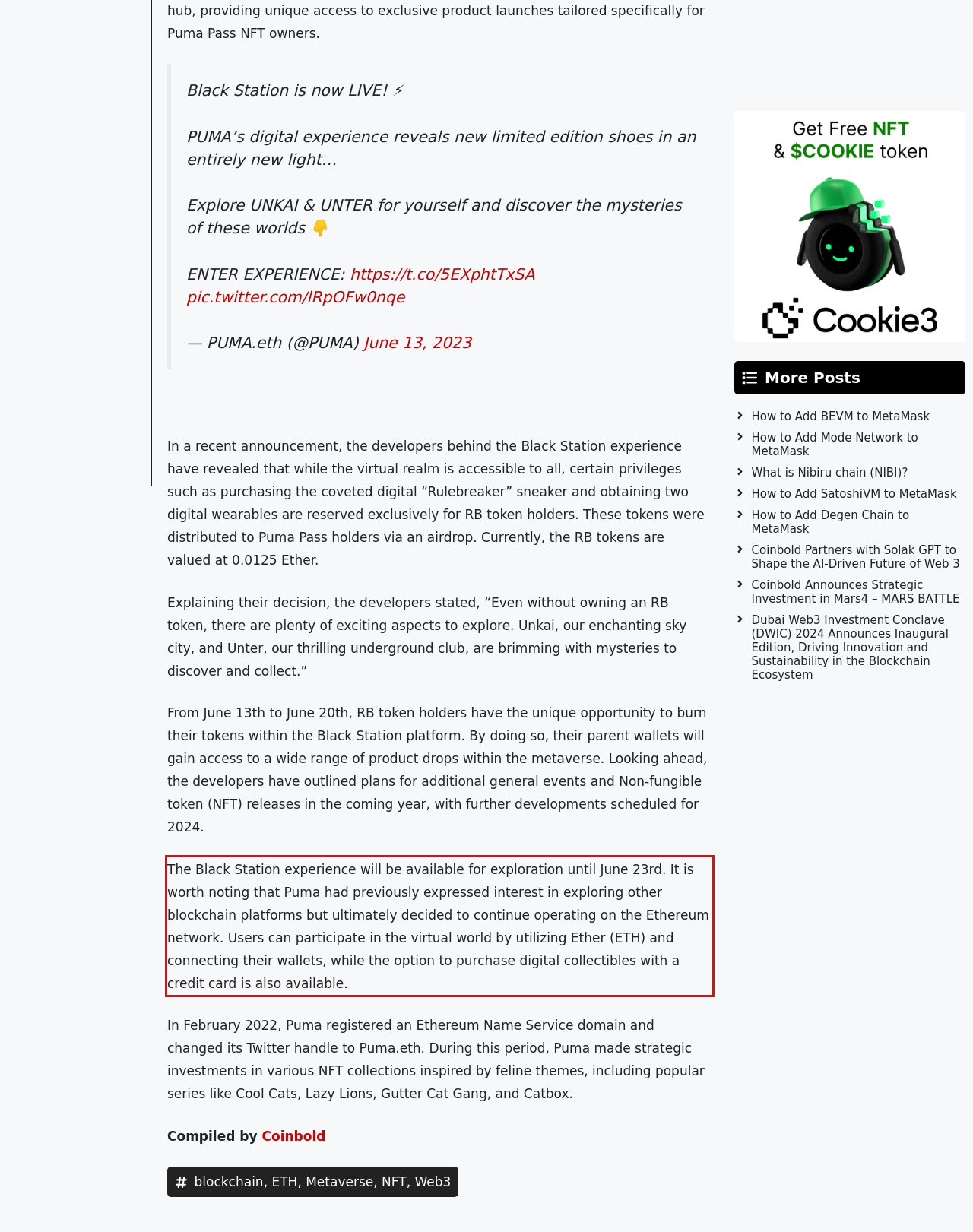You are provided with a screenshot of a webpage that includes a UI element enclosed in a red rectangle. Extract the text content inside this red rectangle.

The Black Station experience will be available for exploration until June 23rd. It is worth noting that Puma had previously expressed interest in exploring other blockchain platforms but ultimately decided to continue operating on the Ethereum network. Users can participate in the virtual world by utilizing Ether (ETH) and connecting their wallets, while the option to purchase digital collectibles with a credit card is also available.